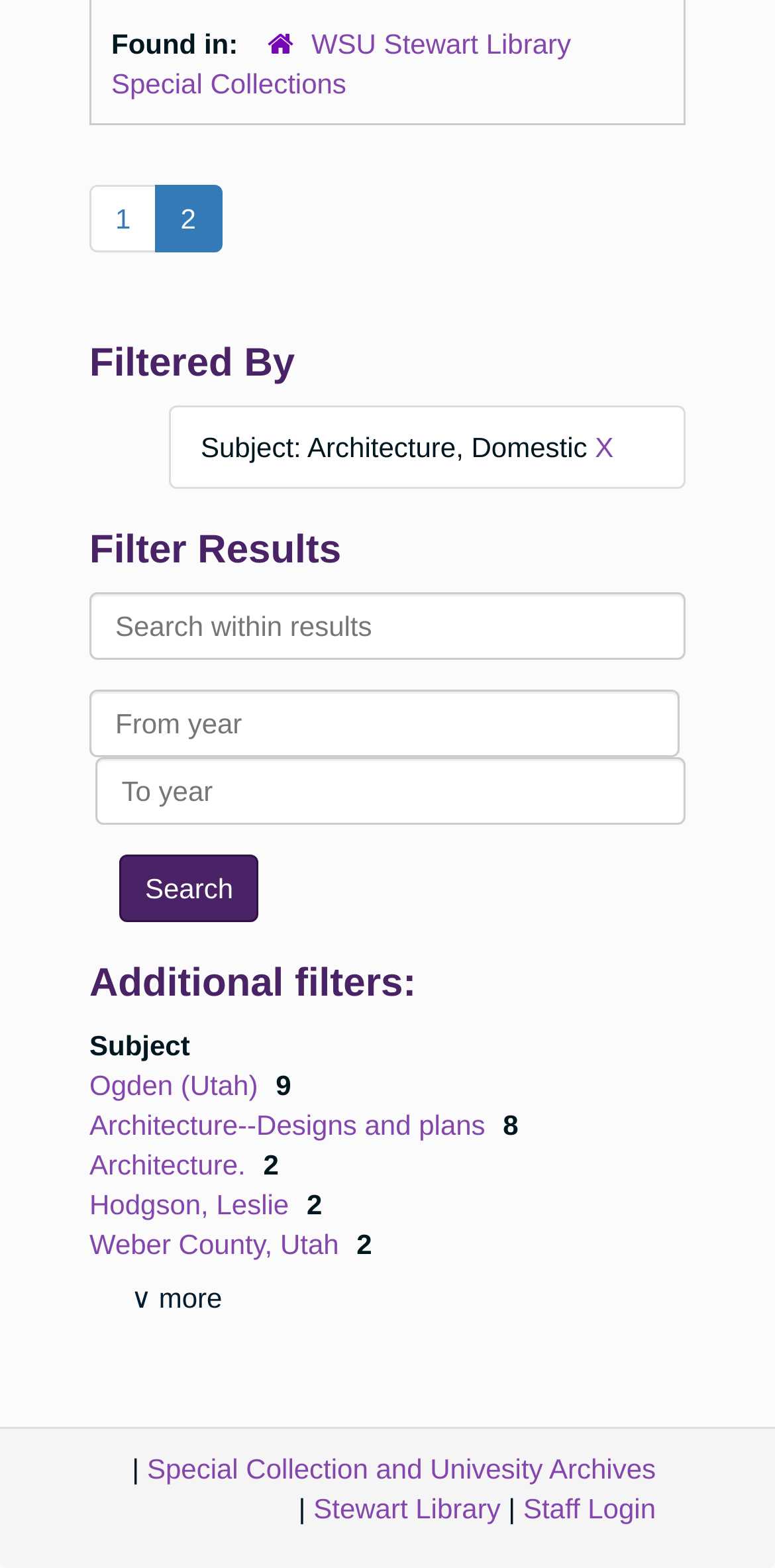What is the purpose of the 'Search within results' textbox?
Using the image as a reference, answer with just one word or a short phrase.

To search within results